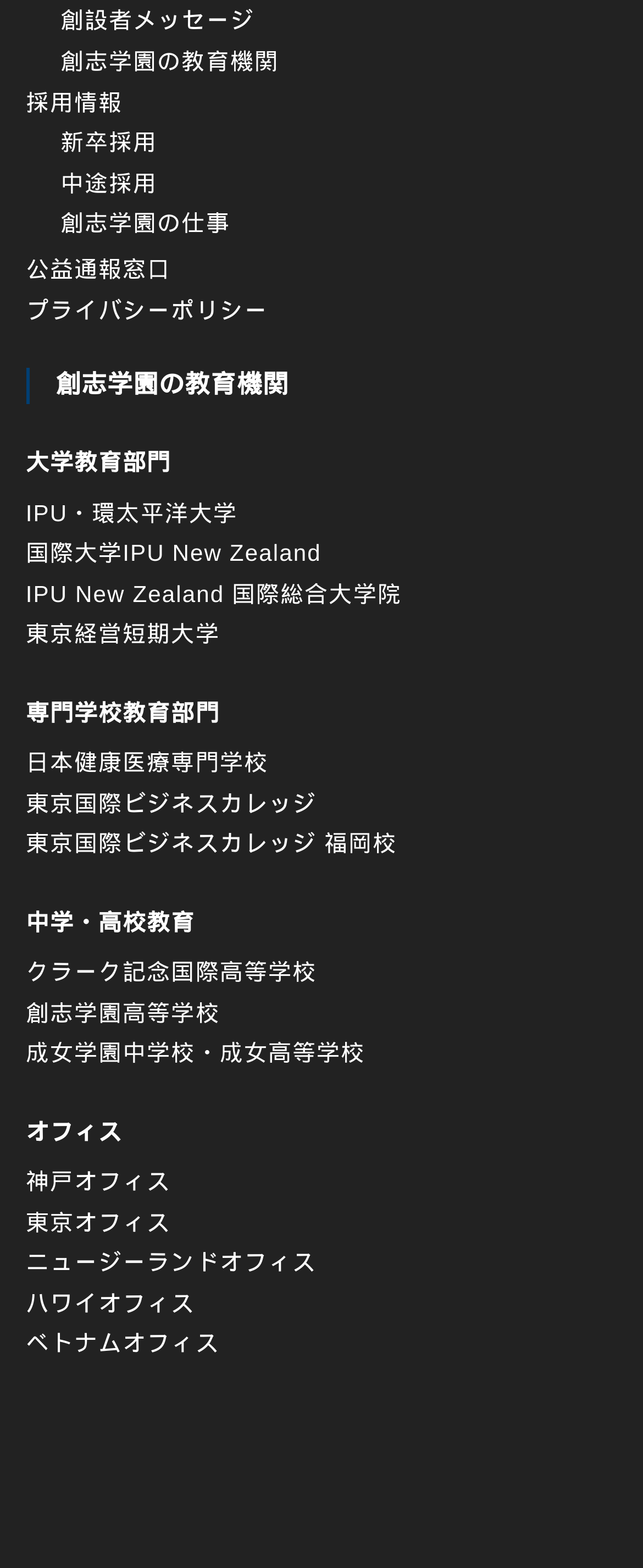Please find the bounding box coordinates of the element that you should click to achieve the following instruction: "Explore IPU New Zealand". The coordinates should be presented as four float numbers between 0 and 1: [left, top, right, bottom].

[0.04, 0.344, 0.5, 0.361]